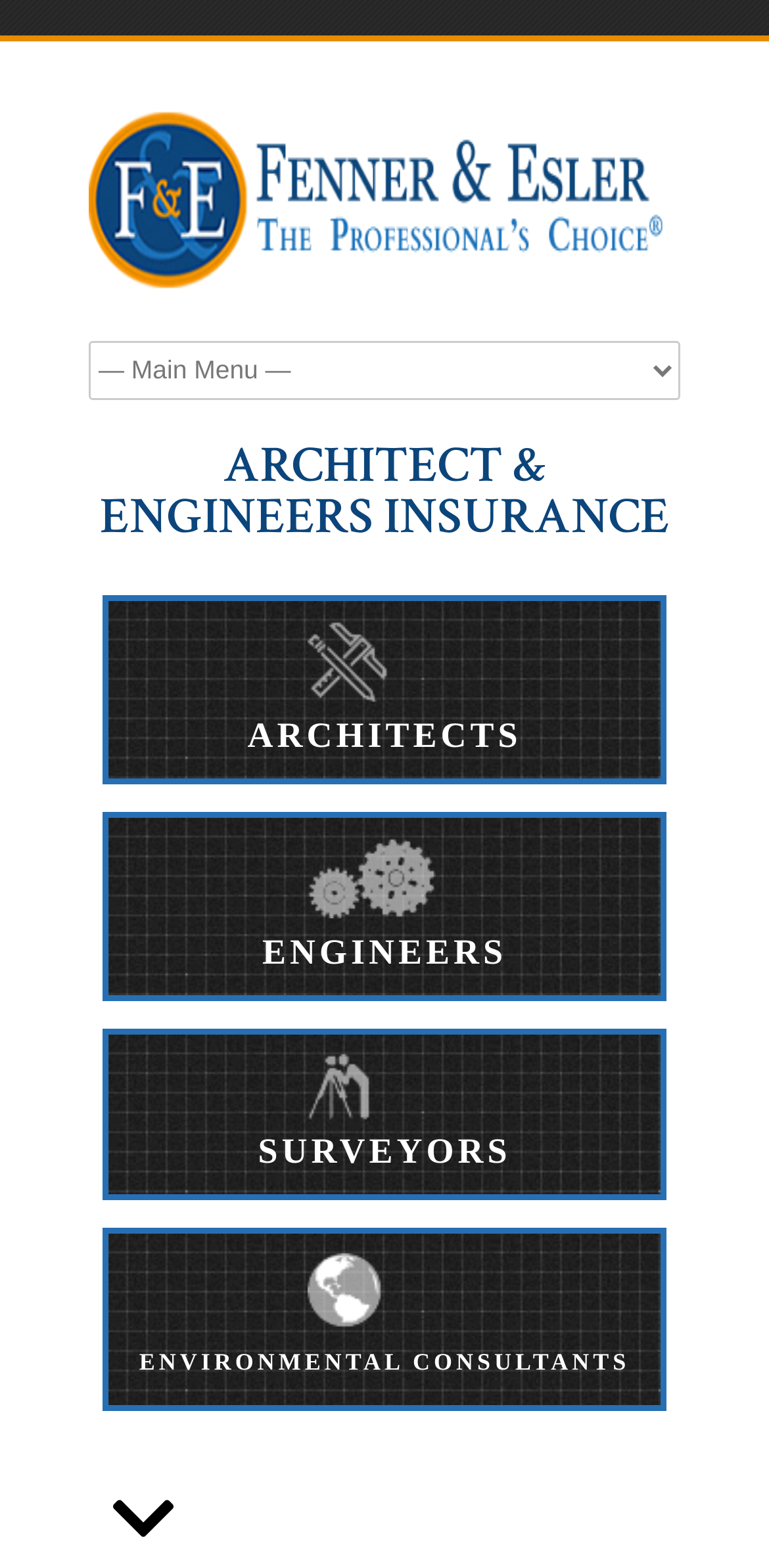Extract the primary header of the webpage and generate its text.

ARCHITECT & ENGINEERS INSURANCE